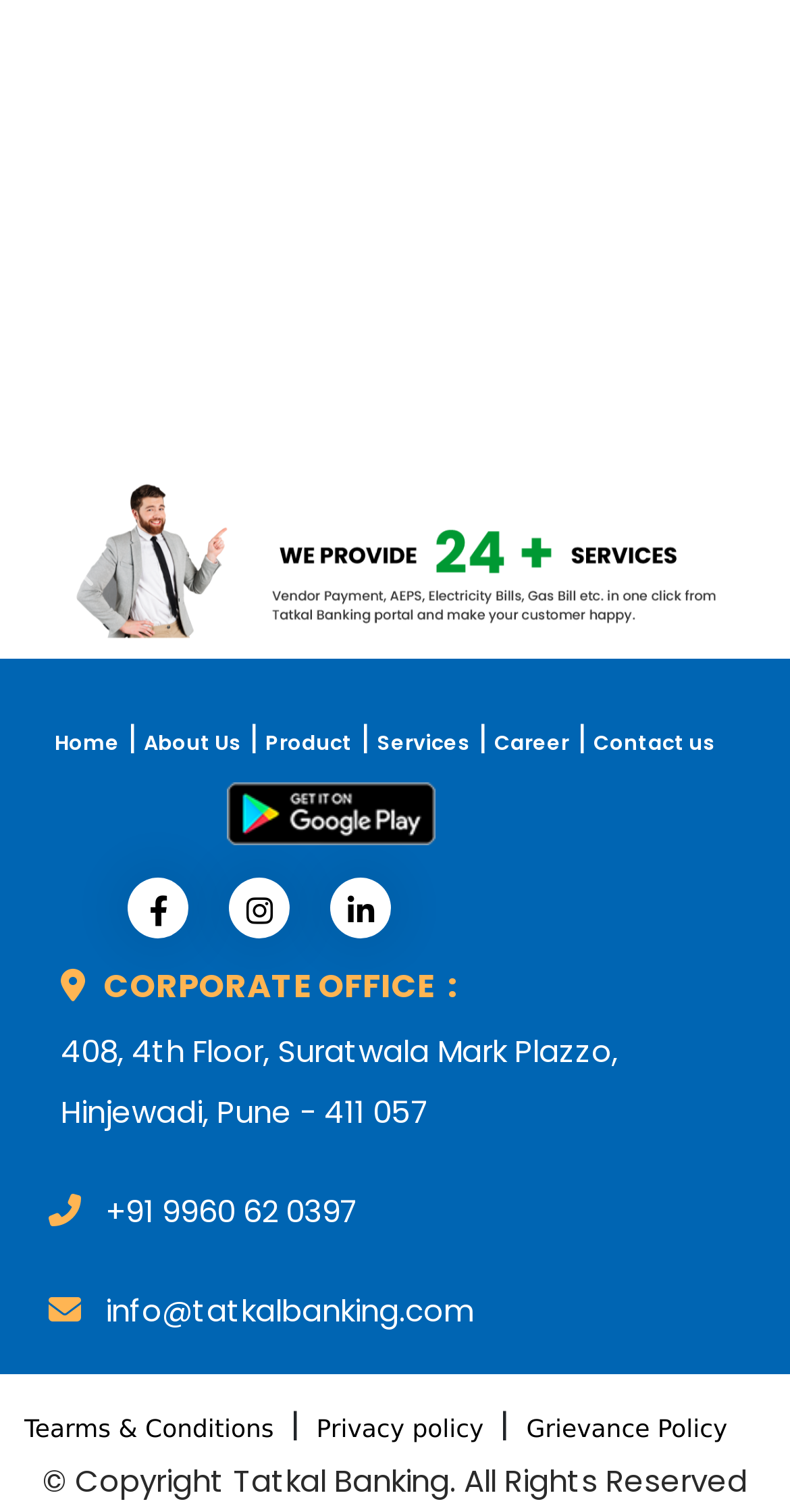Indicate the bounding box coordinates of the clickable region to achieve the following instruction: "Contact us through email."

[0.133, 0.852, 0.6, 0.881]